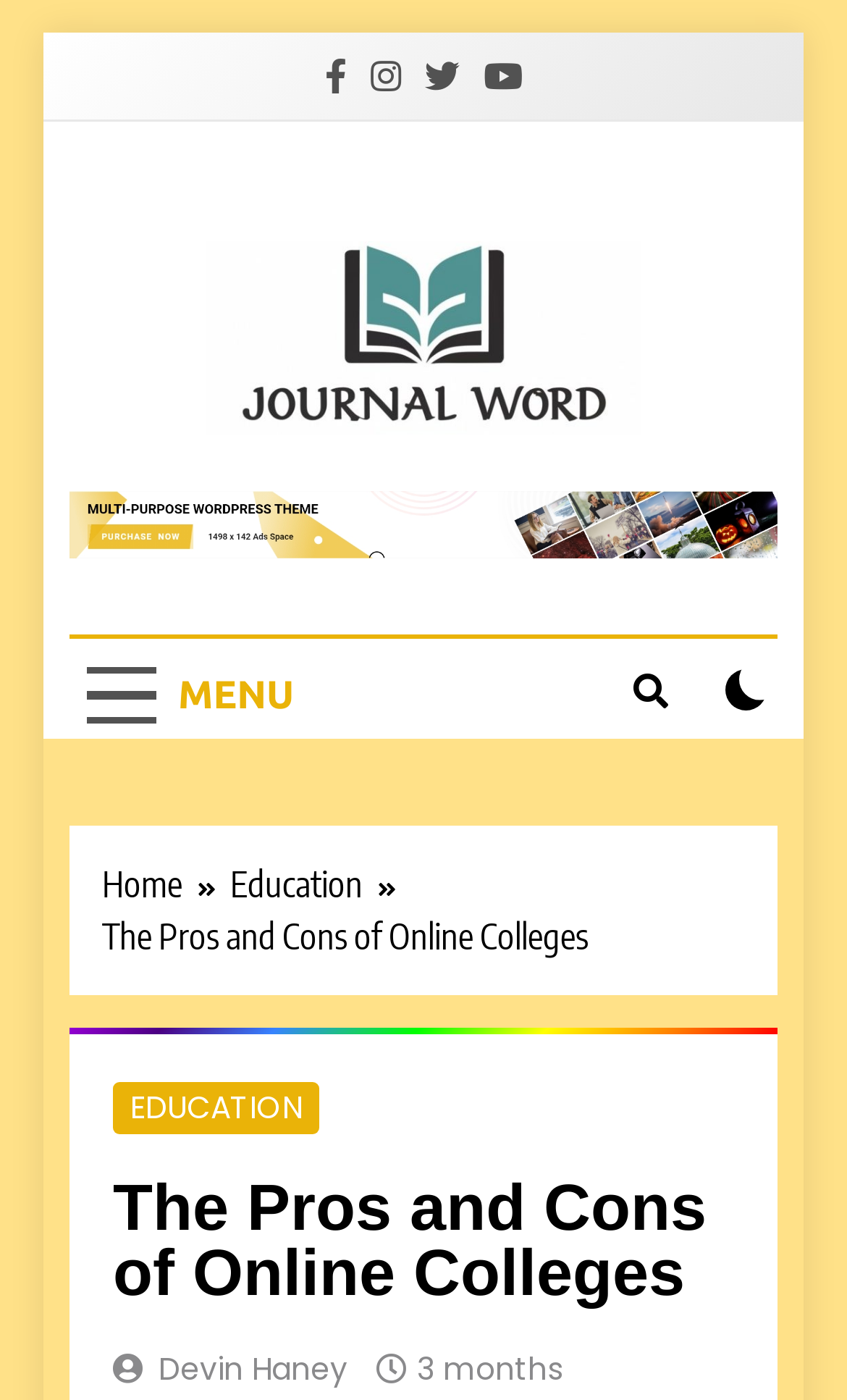Is the menu button expanded?
Please answer the question with as much detail as possible using the screenshot.

I checked the button with the text 'MENU' and its property 'expanded' is set to False, indicating that the menu button is not expanded.